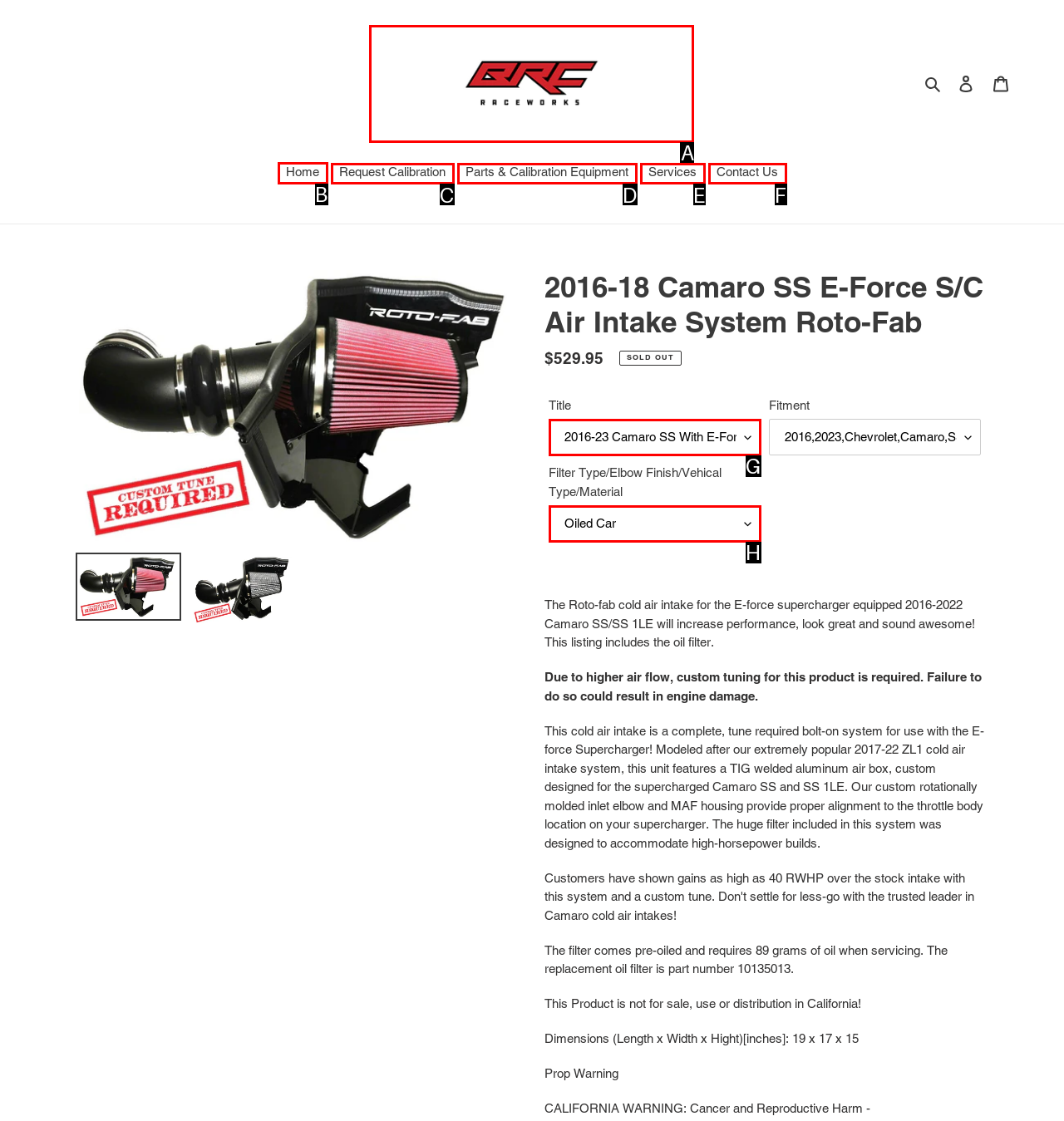What option should I click on to execute the task: Go to the 'Home' page? Give the letter from the available choices.

B